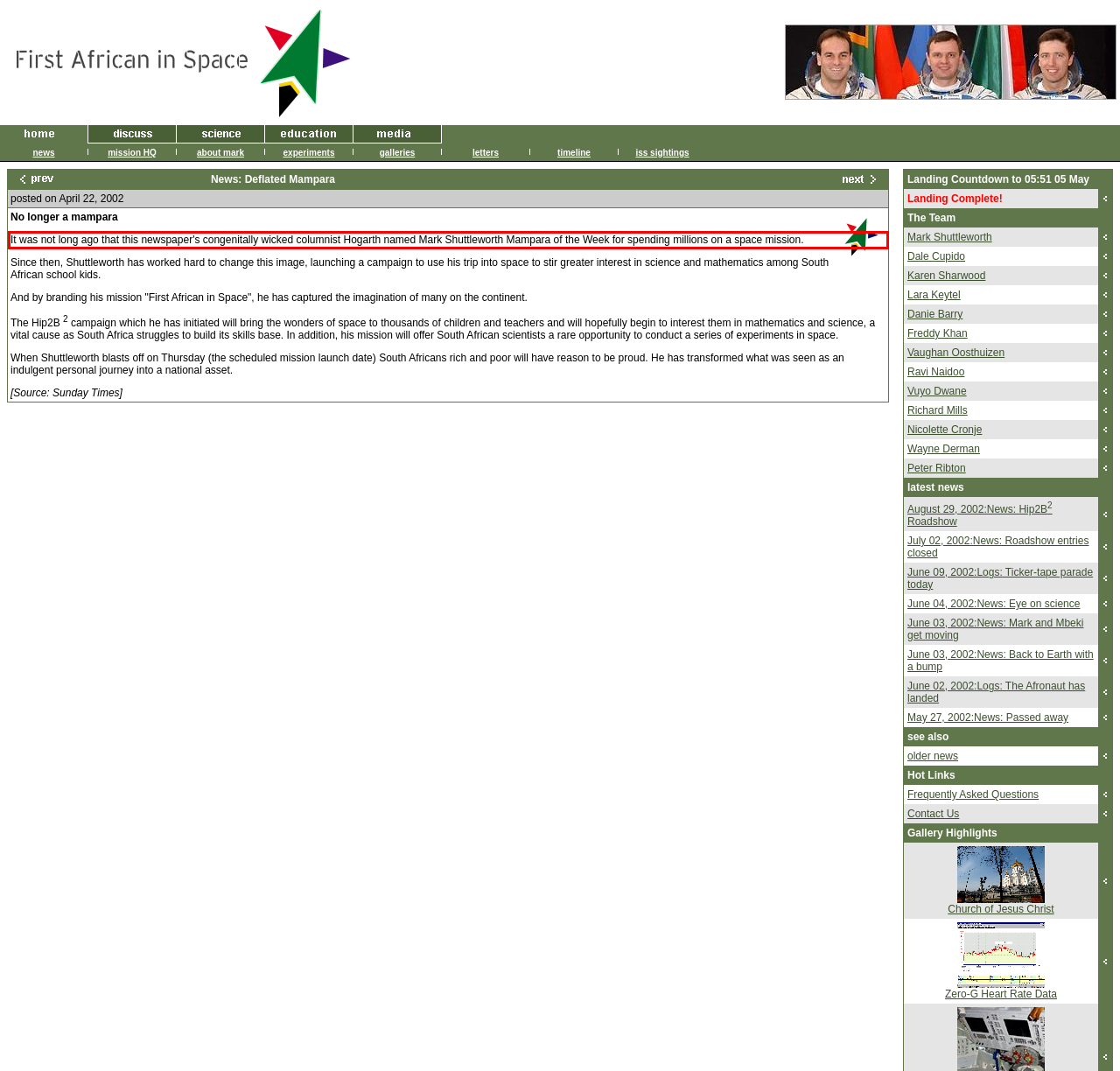With the given screenshot of a webpage, locate the red rectangle bounding box and extract the text content using OCR.

It was not long ago that this newspaper's congenitally wicked columnist Hogarth named Mark Shuttleworth Mampara of the Week for spending millions on a space mission.